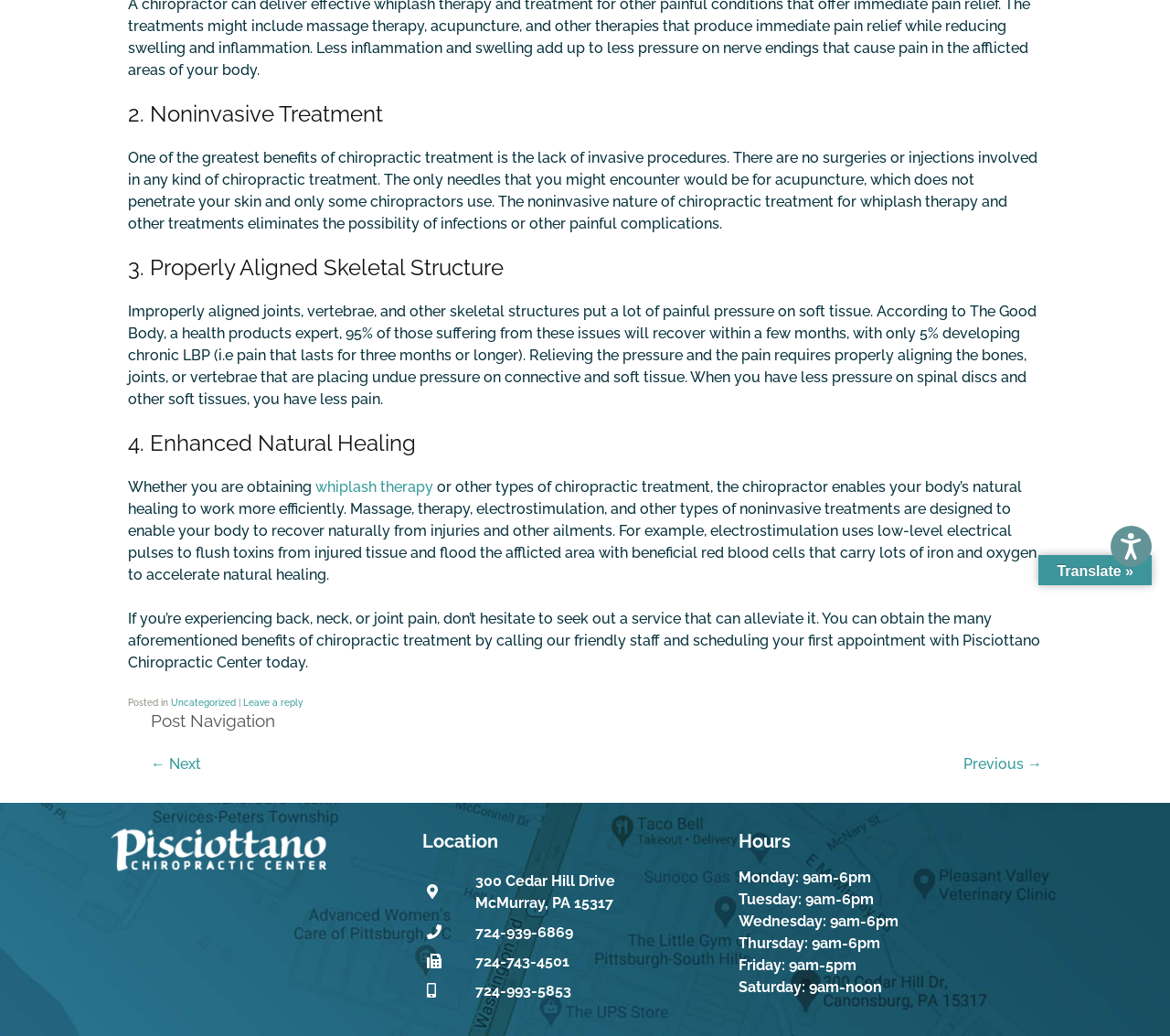Given the element description "Uncategorized" in the screenshot, predict the bounding box coordinates of that UI element.

[0.146, 0.673, 0.202, 0.683]